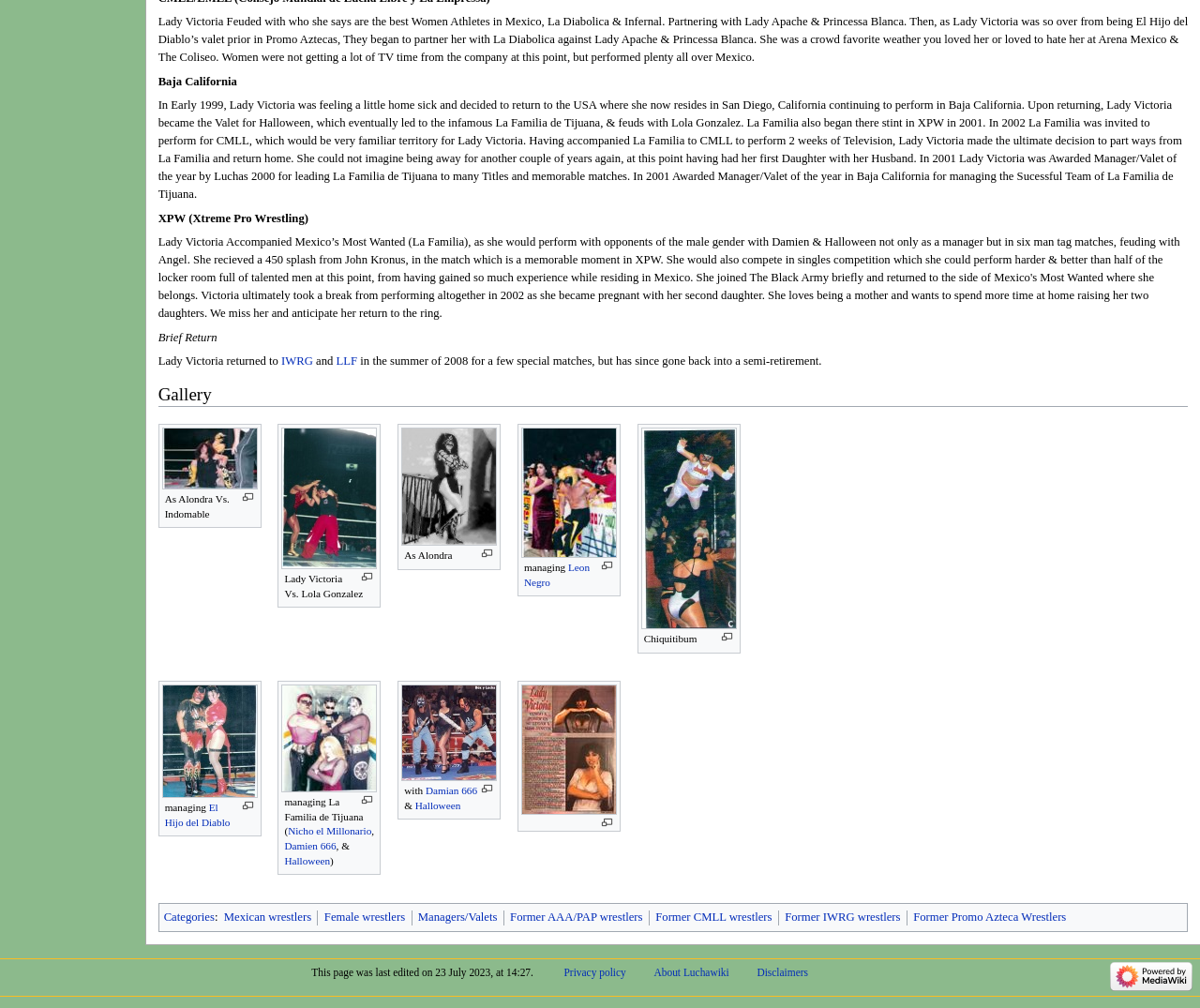Can you provide the bounding box coordinates for the element that should be clicked to implement the instruction: "Click on the link to view Lady Victoria's match against Lola Gonzalez"?

[0.235, 0.487, 0.314, 0.5]